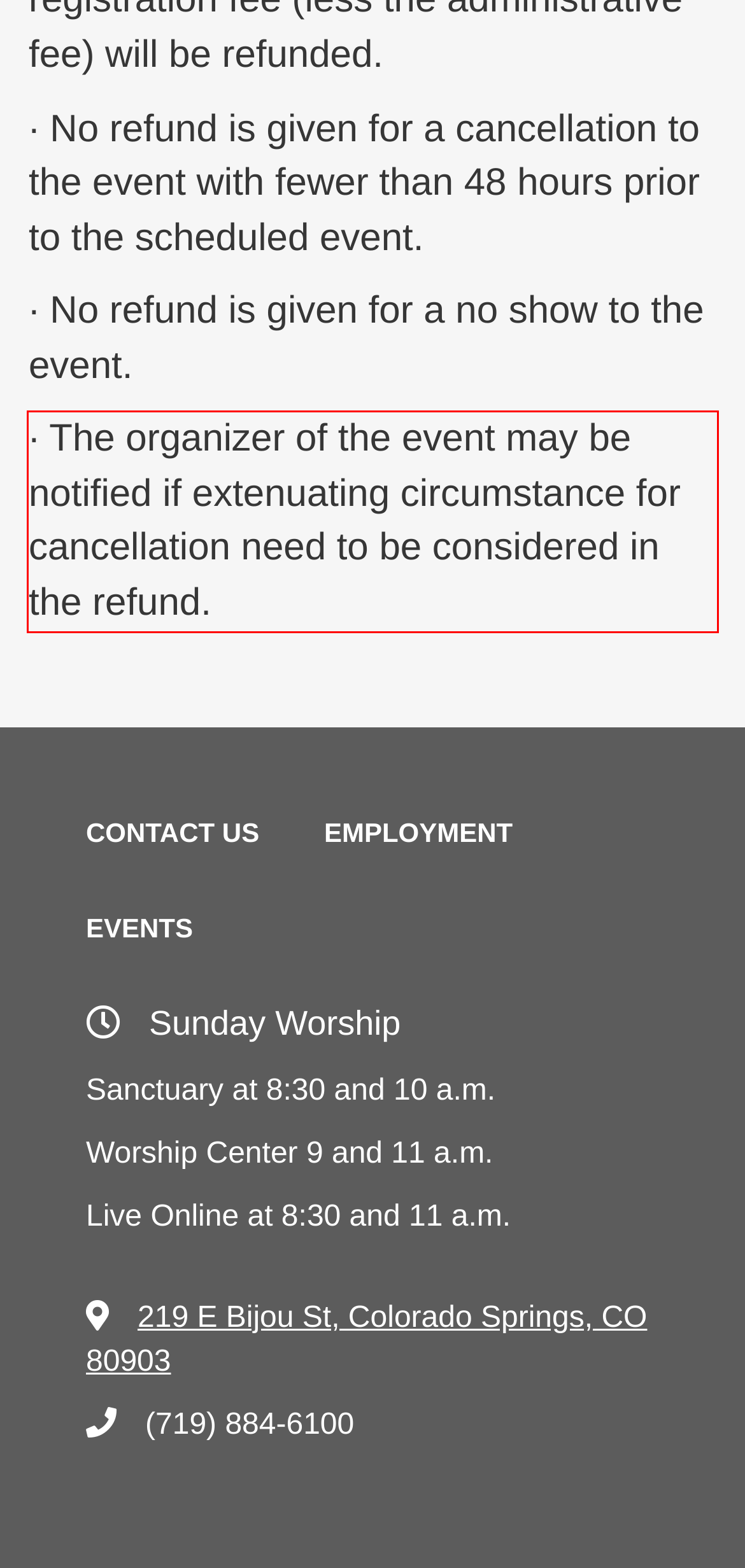Given a screenshot of a webpage, locate the red bounding box and extract the text it encloses.

· The organizer of the event may be notified if extenuating circumstance for cancellation need to be considered in the refund.